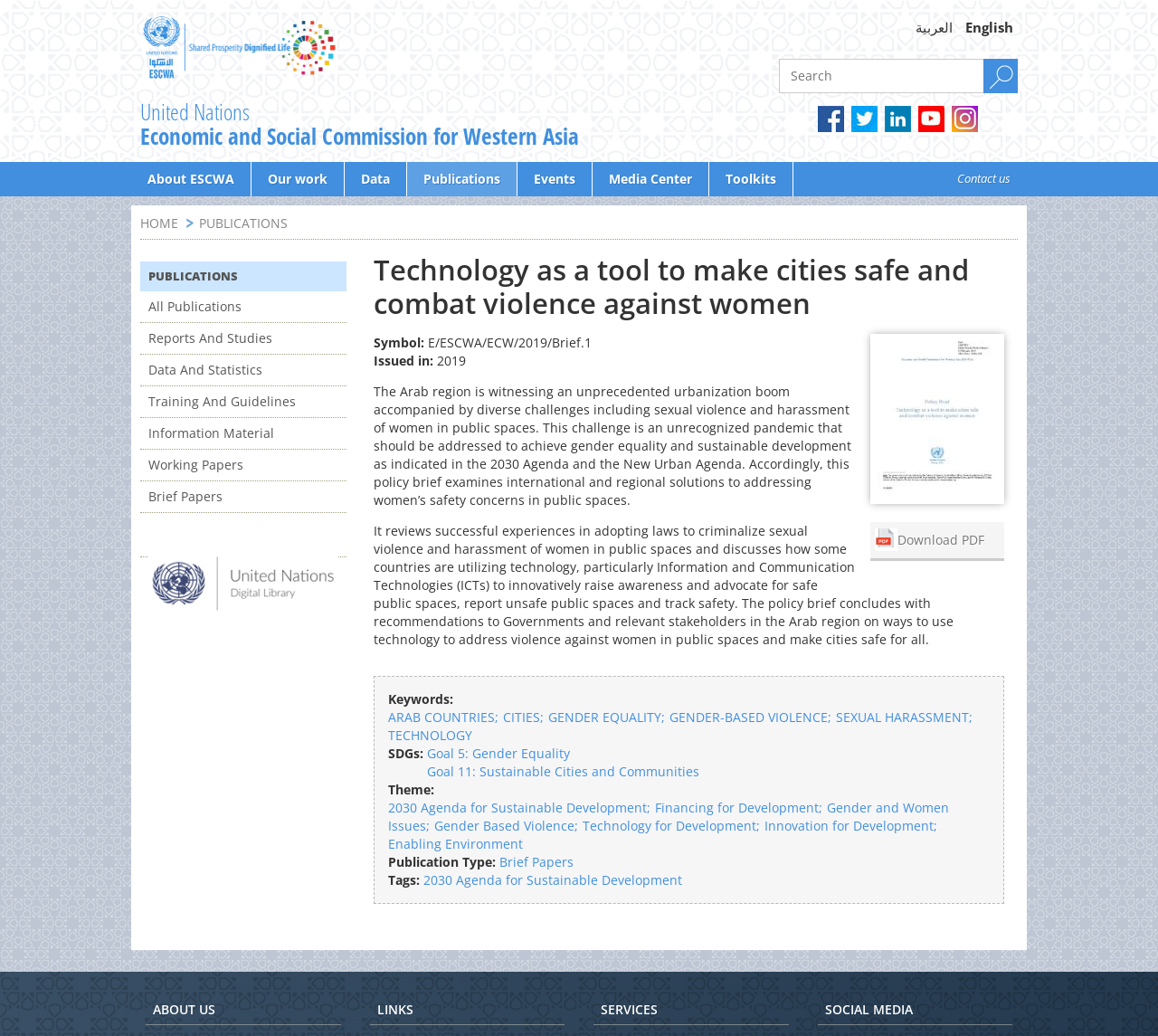Please determine the bounding box coordinates of the section I need to click to accomplish this instruction: "Download the PDF".

[0.752, 0.504, 0.867, 0.539]